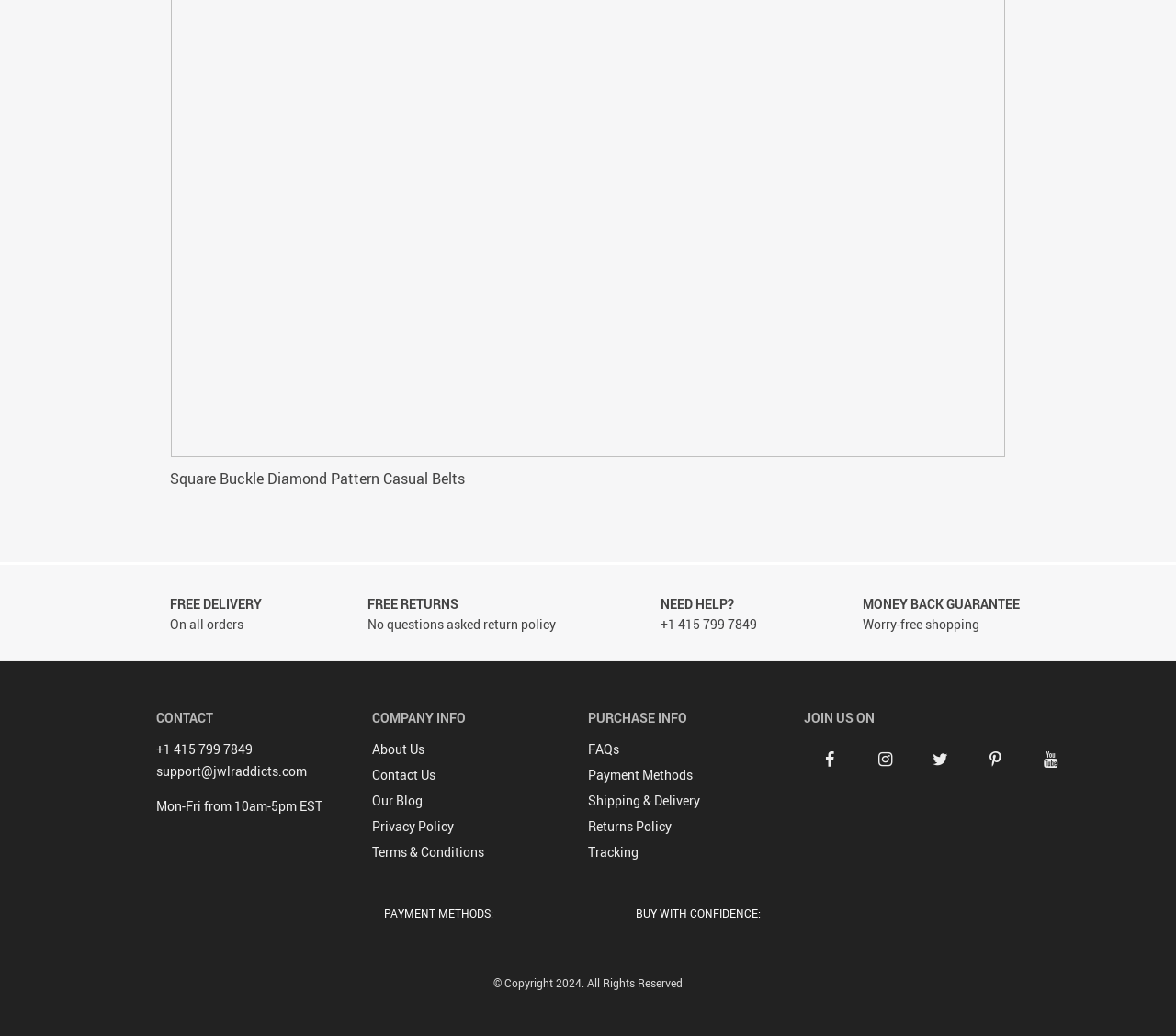Using floating point numbers between 0 and 1, provide the bounding box coordinates in the format (top-left x, top-left y, bottom-right x, bottom-right y). Locate the UI element described here: FAQs

[0.5, 0.715, 0.527, 0.732]